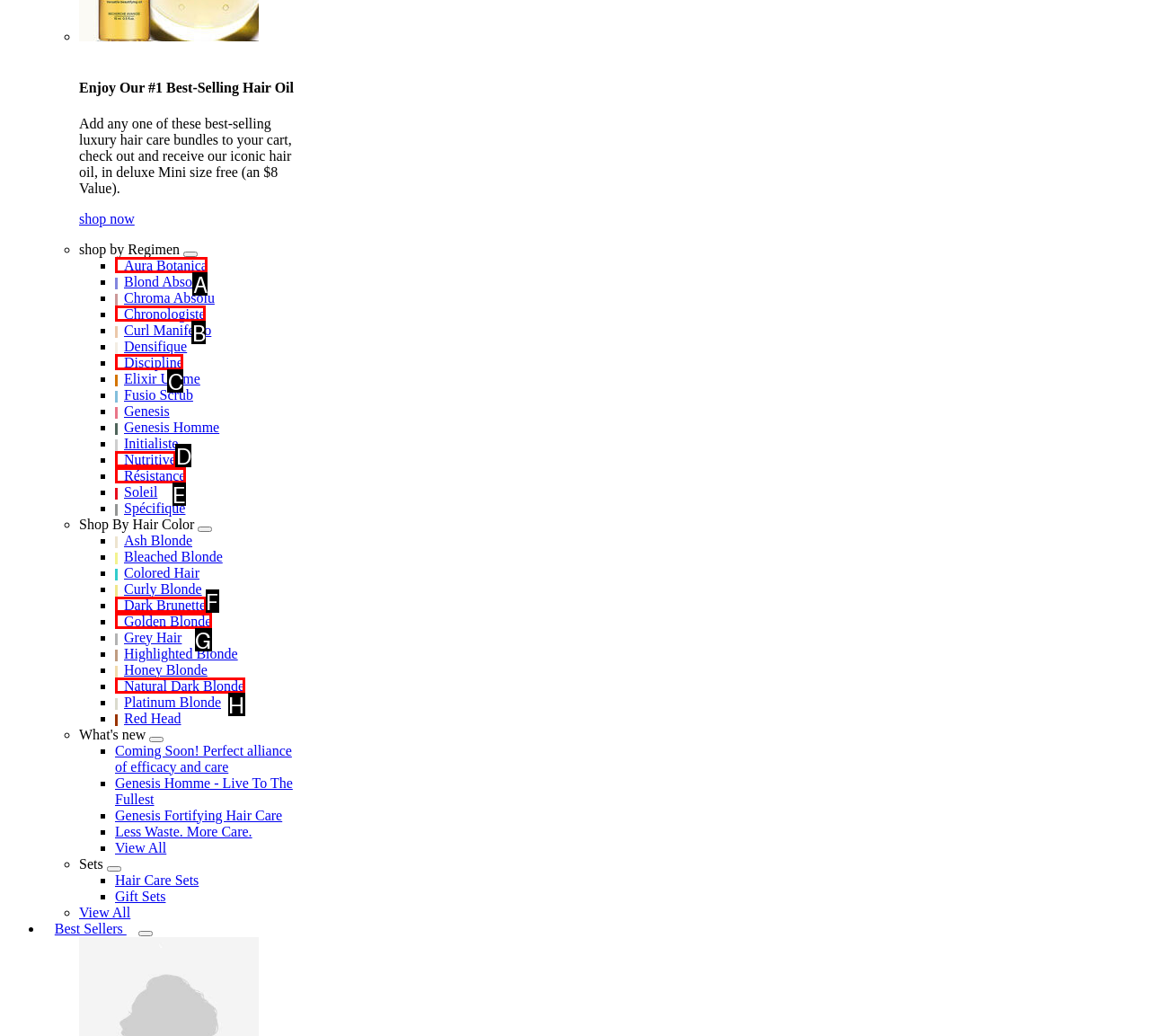Refer to the element description: Résistance and identify the matching HTML element. State your answer with the appropriate letter.

E